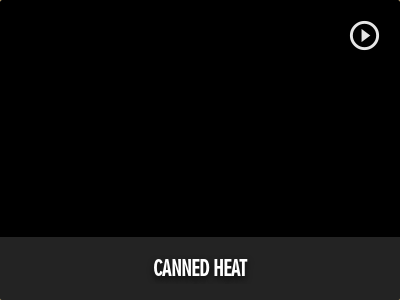Please reply to the following question using a single word or phrase: 
What is the event where Canned Heat is participating?

2024 Big Blues Bender